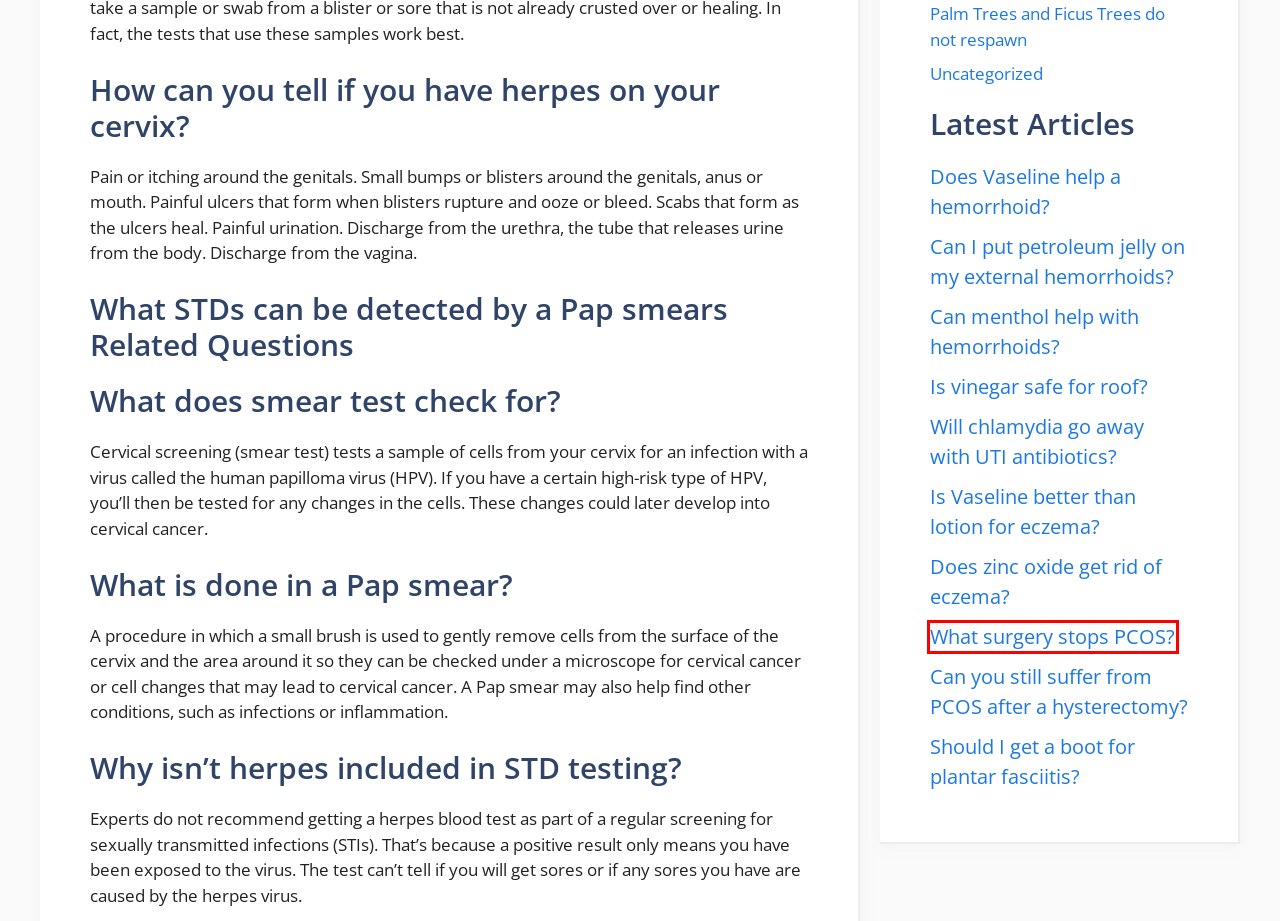You’re provided with a screenshot of a webpage that has a red bounding box around an element. Choose the best matching webpage description for the new page after clicking the element in the red box. The options are:
A. Can I put petroleum jelly on my external hemorrhoids? - Doctors Bag
B. Can you still suffer from PCOS after a hysterectomy? - Doctors Bag
C. Is vinegar safe for roof? - Doctors Bag
D. Will chlamydia go away with UTI antibiotics? - Doctors Bag
E. What surgery stops PCOS? - Doctors Bag
F. Can menthol help with hemorrhoids? - Doctors Bag
G. Should I get a boot for plantar fasciitis? - Doctors Bag
H. Does Vaseline help a hemorrhoid? - Doctors Bag

E